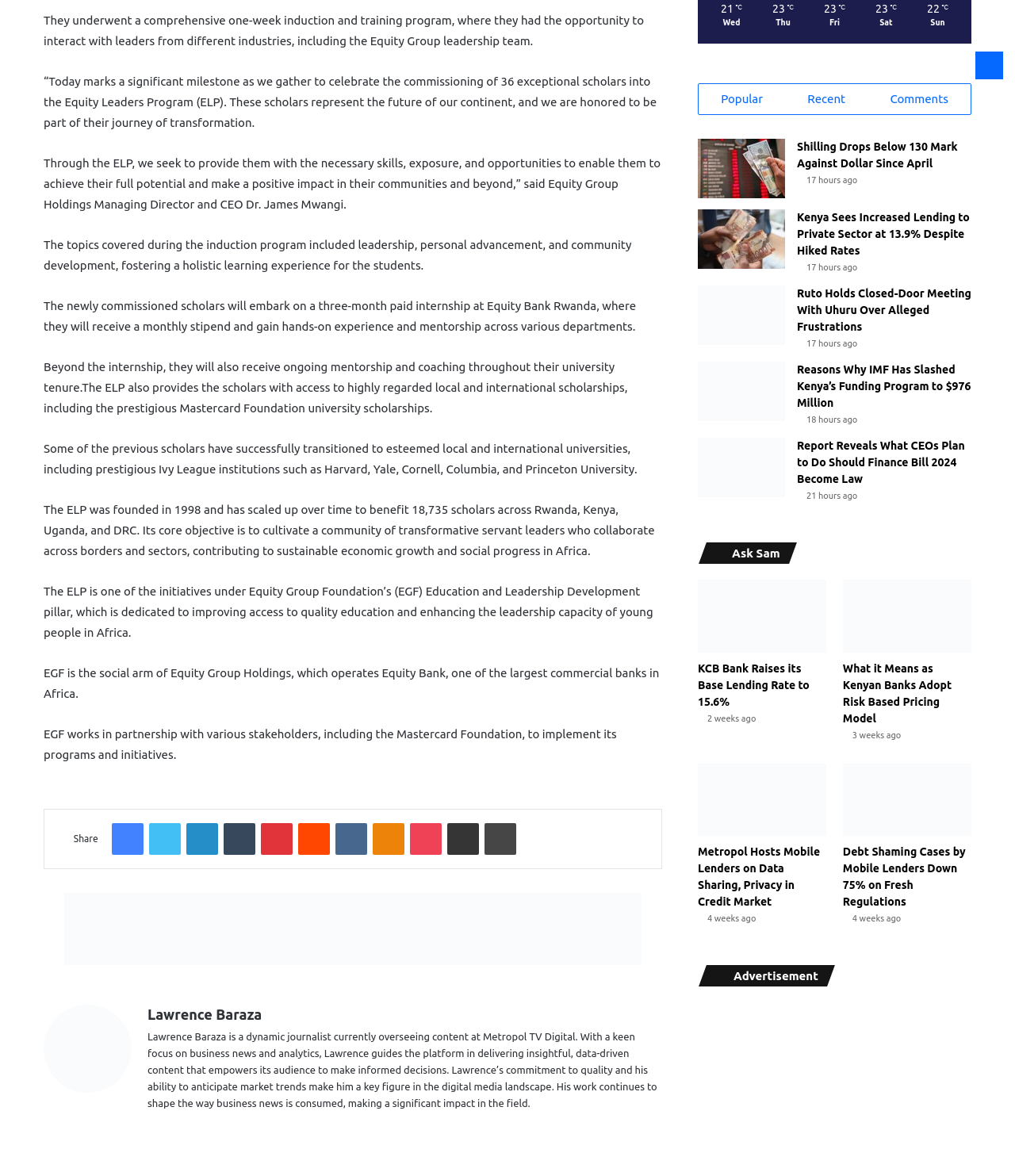Identify the bounding box coordinates of the clickable region to carry out the given instruction: "Visit Lawrence Baraza's profile".

[0.145, 0.854, 0.258, 0.871]